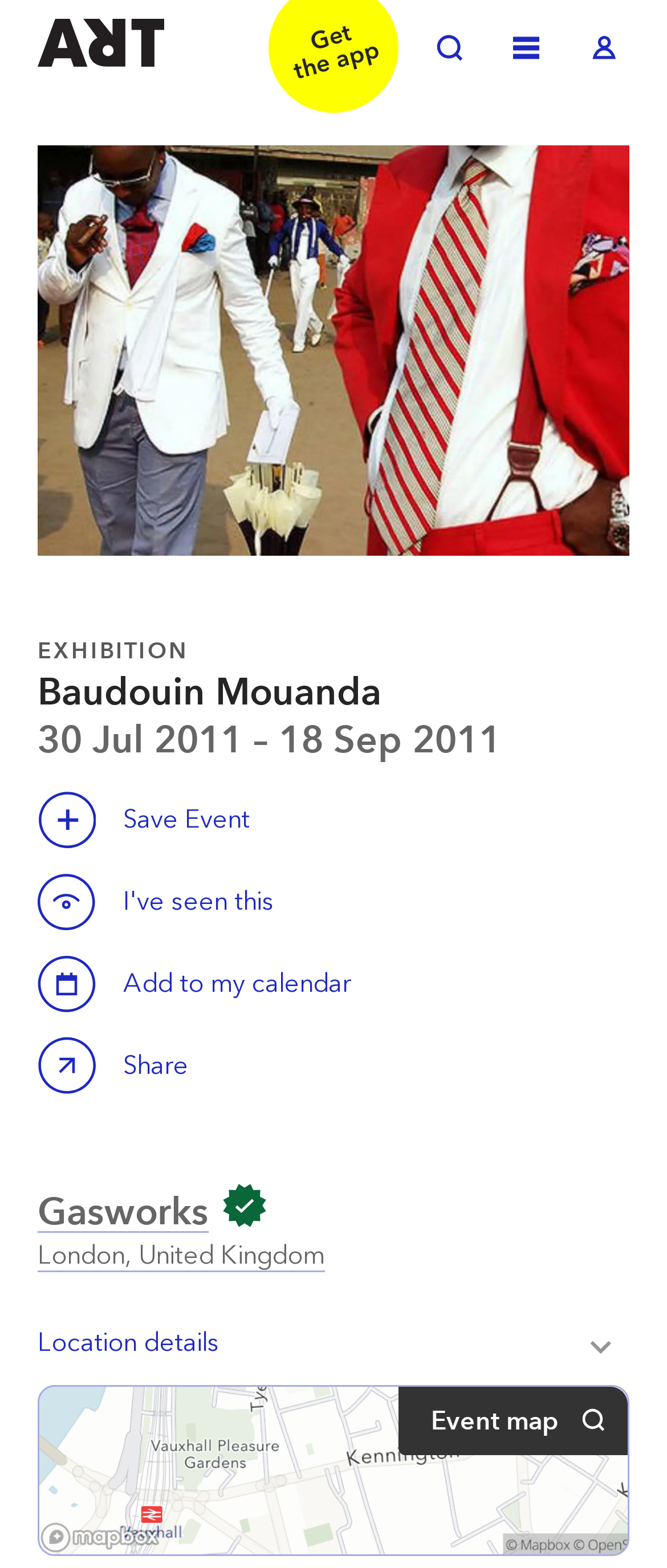By analyzing the image, answer the following question with a detailed response: Is there an image on the webpage?

There are multiple images on the webpage, including the image 'Baudouin Mouanda: Image 0' which is located at the top of the webpage, and another image near the heading 'Gasworks'.